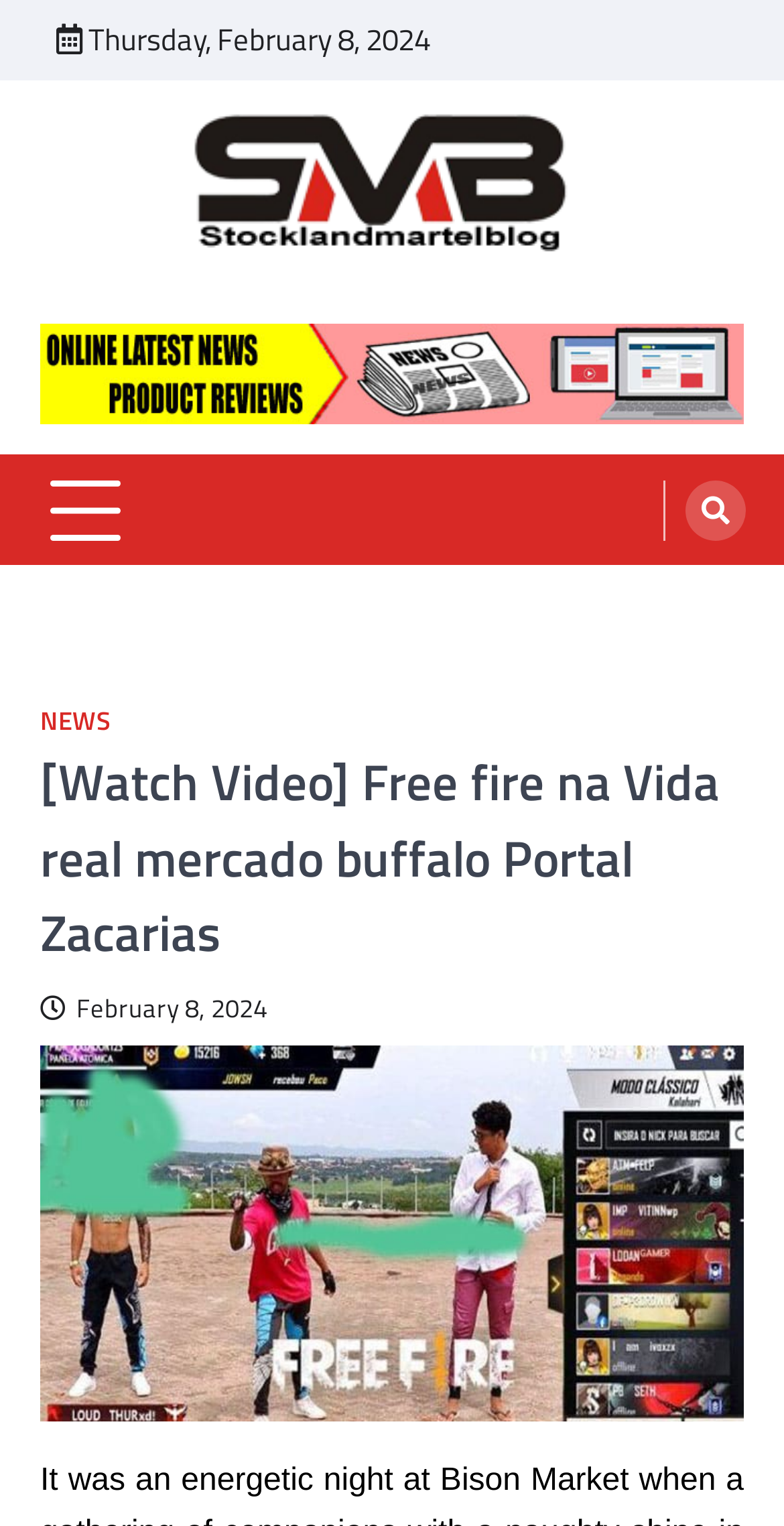Identify the primary heading of the webpage and provide its text.

stocklandmartelblog – Latest News & Online Reviews